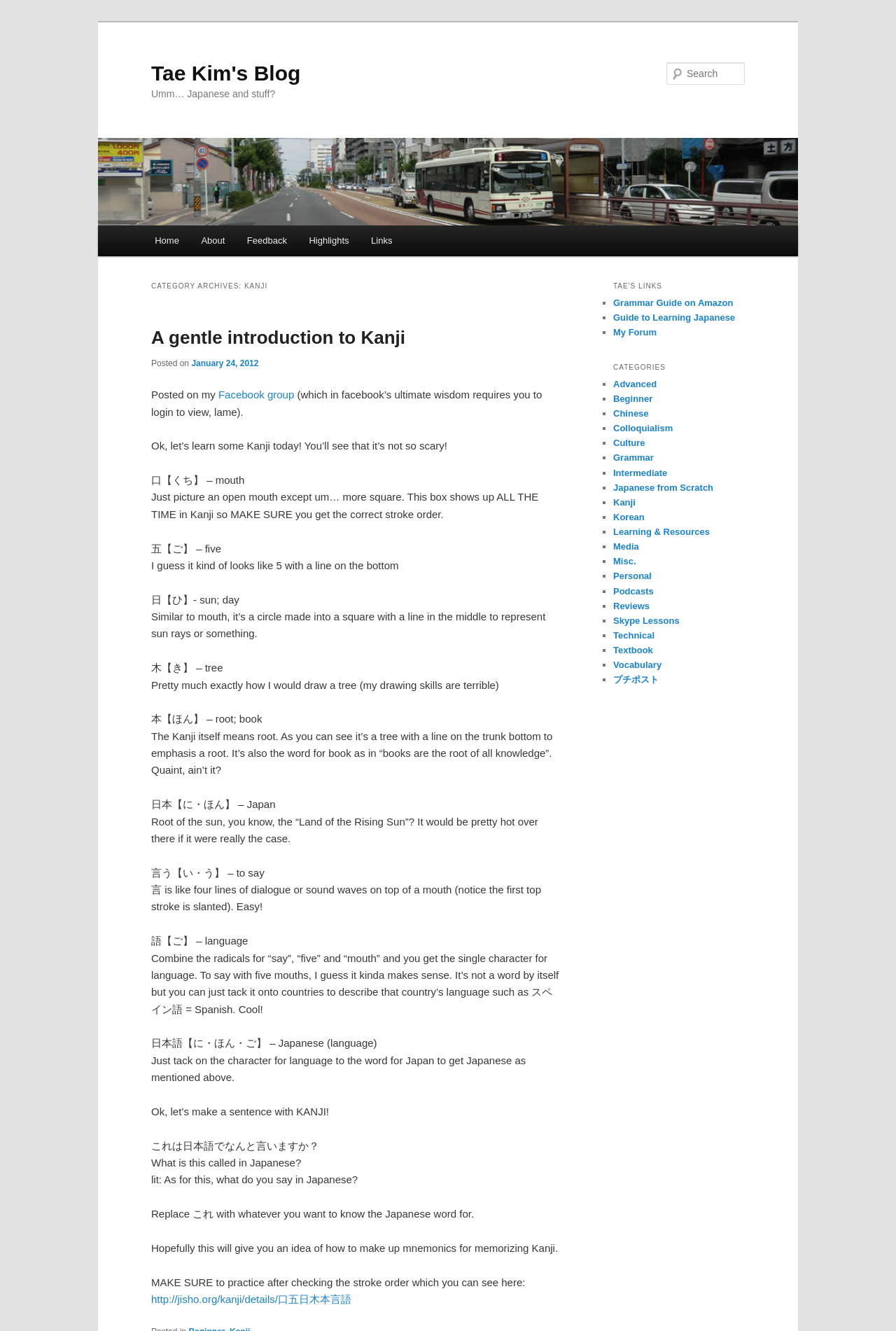Determine the bounding box coordinates of the clickable element necessary to fulfill the instruction: "Click the ABOUT US link". Provide the coordinates as four float numbers within the 0 to 1 range, i.e., [left, top, right, bottom].

None